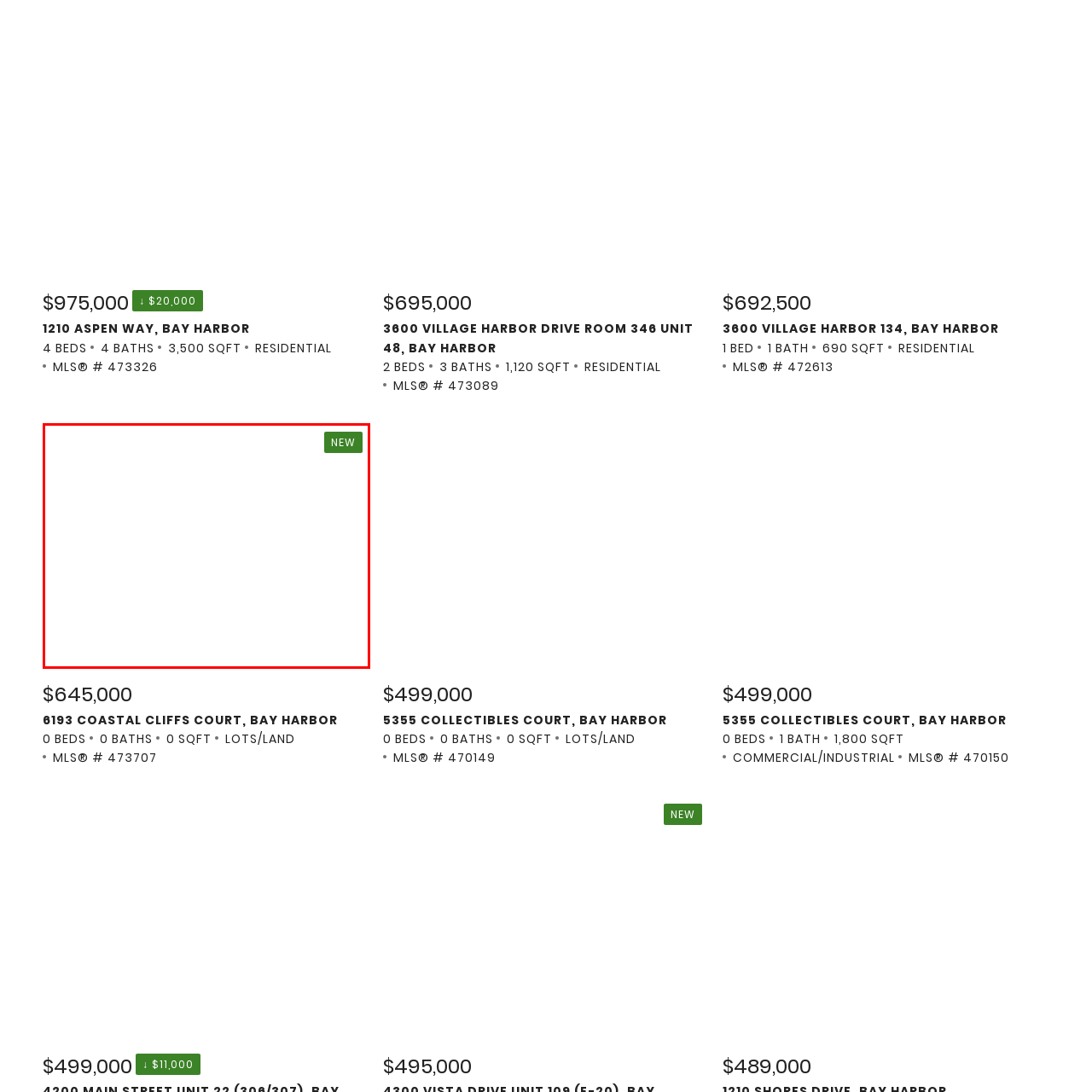Study the area of the image outlined in red and respond to the following question with as much detail as possible: What does the 'NEW' label signify?

The 'NEW' label in the top left corner of the image suggests that this listing is newly added to the market, aiming to attract potential buyers who are looking for new investment opportunities in Bay Harbor.